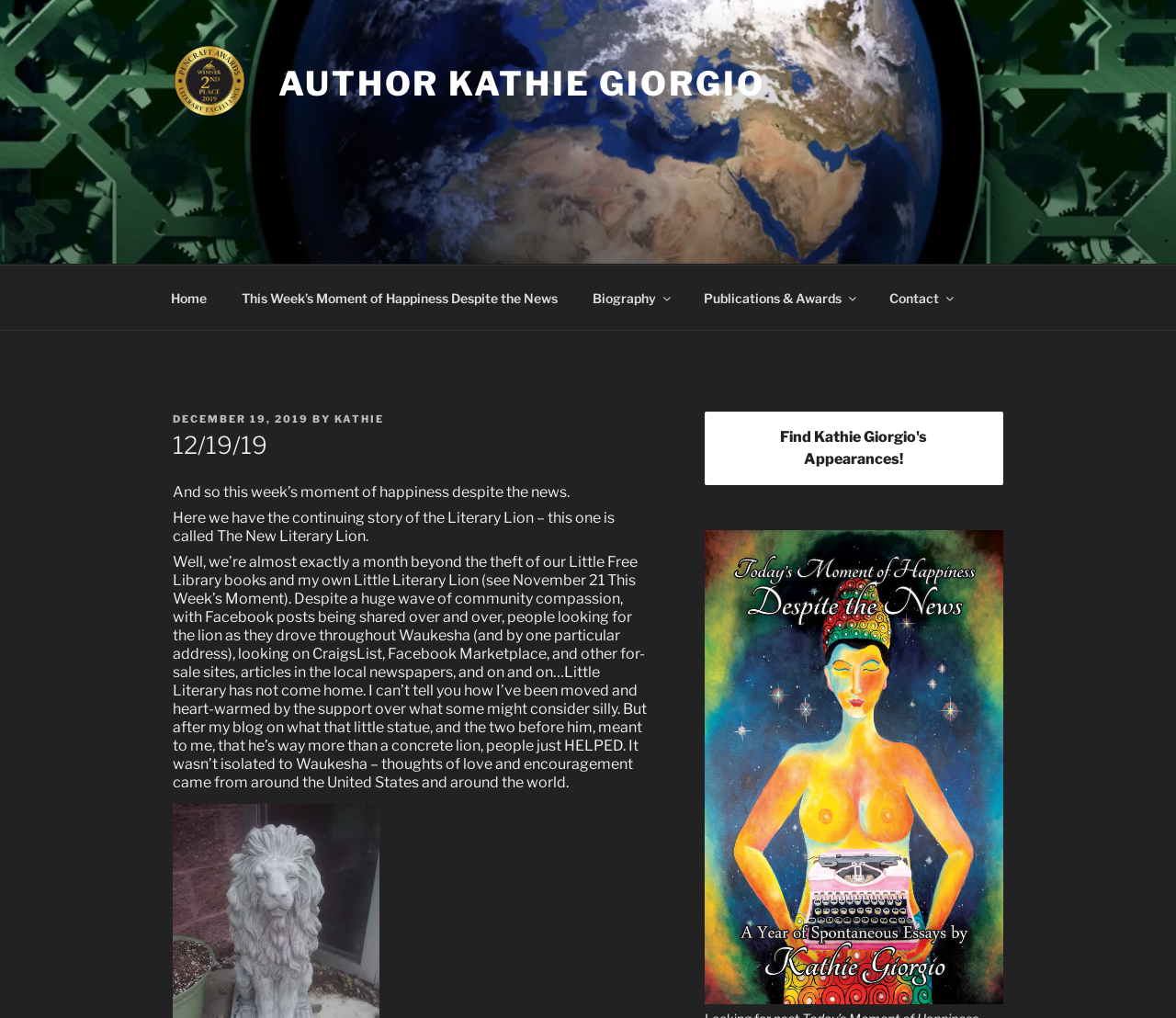Locate the bounding box coordinates of the element that should be clicked to fulfill the instruction: "Click on the author's name".

[0.147, 0.043, 0.234, 0.122]